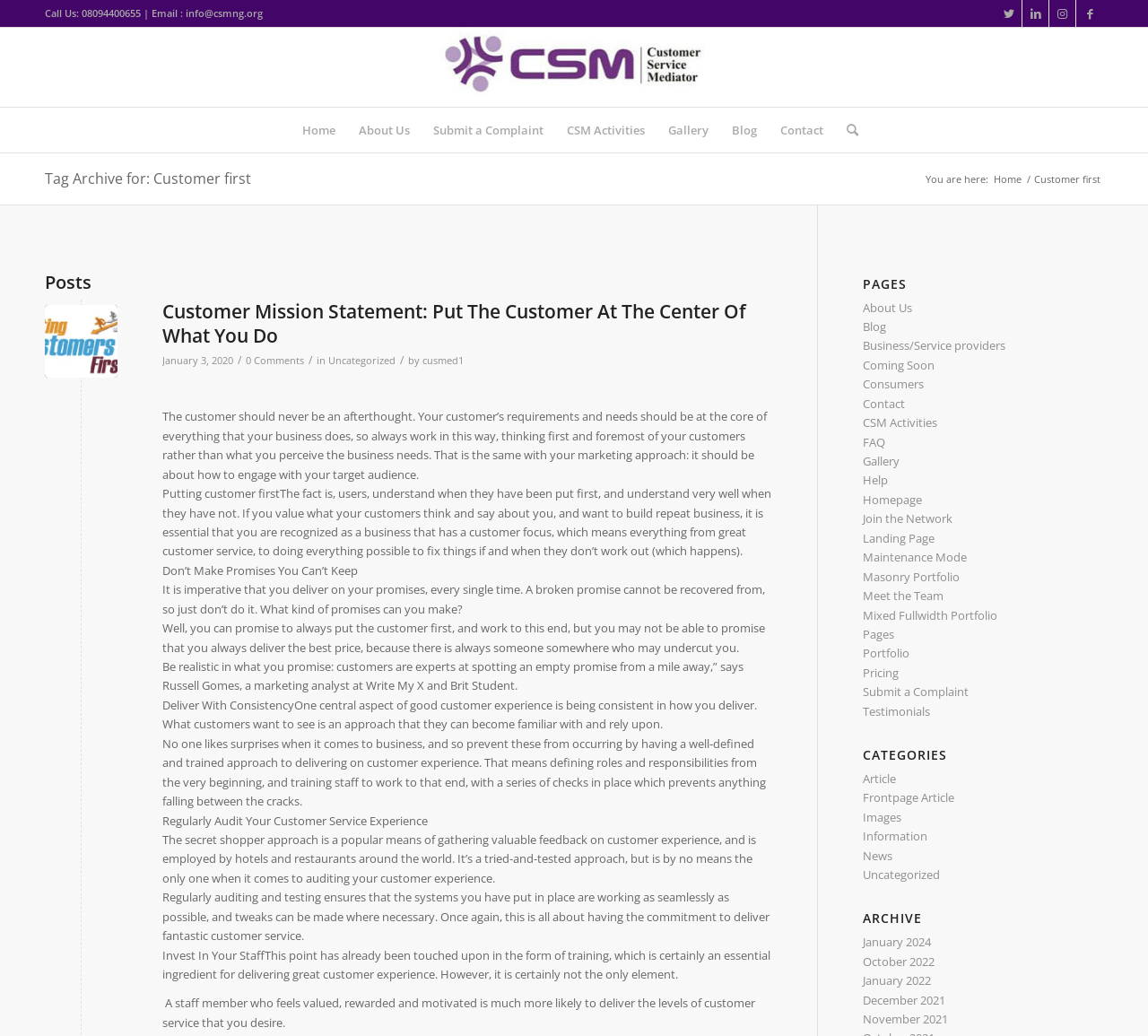Bounding box coordinates are specified in the format (top-left x, top-left y, bottom-right x, bottom-right y). All values are floating point numbers bounded between 0 and 1. Please provide the bounding box coordinate of the region this sentence describes: December 2021

[0.752, 0.957, 0.824, 0.973]